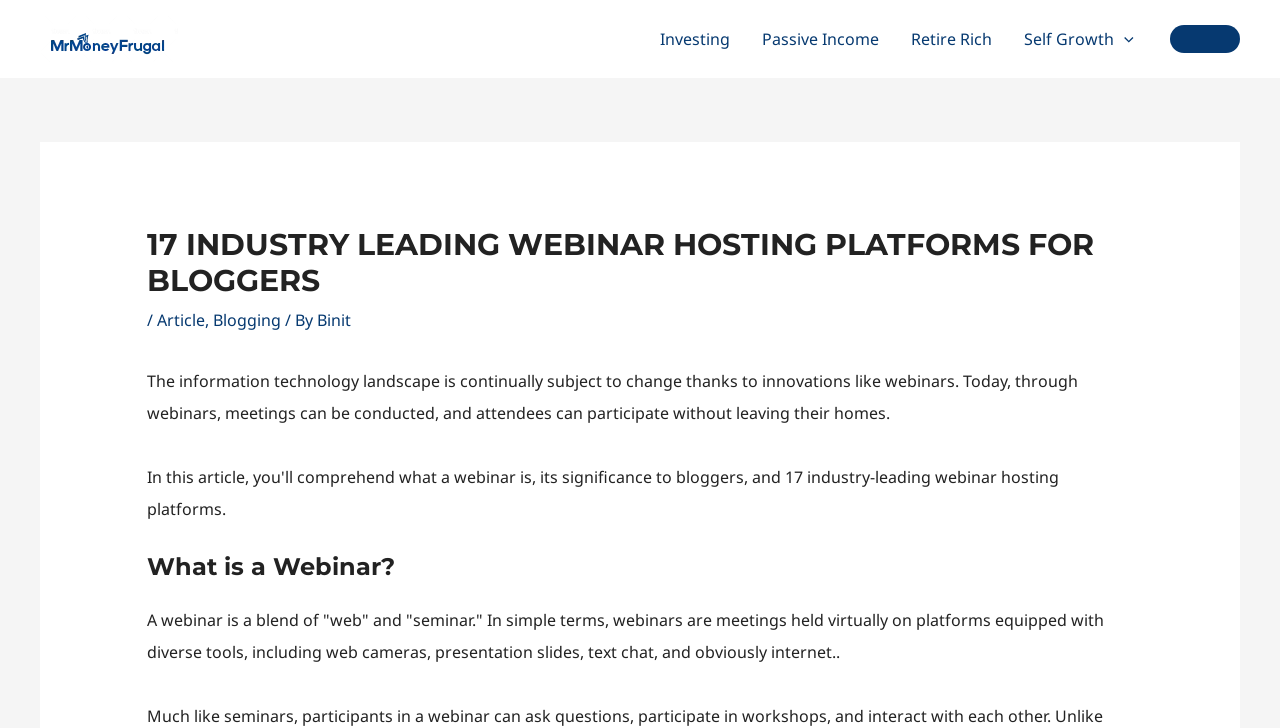Determine the bounding box coordinates of the target area to click to execute the following instruction: "Redeem now."

None